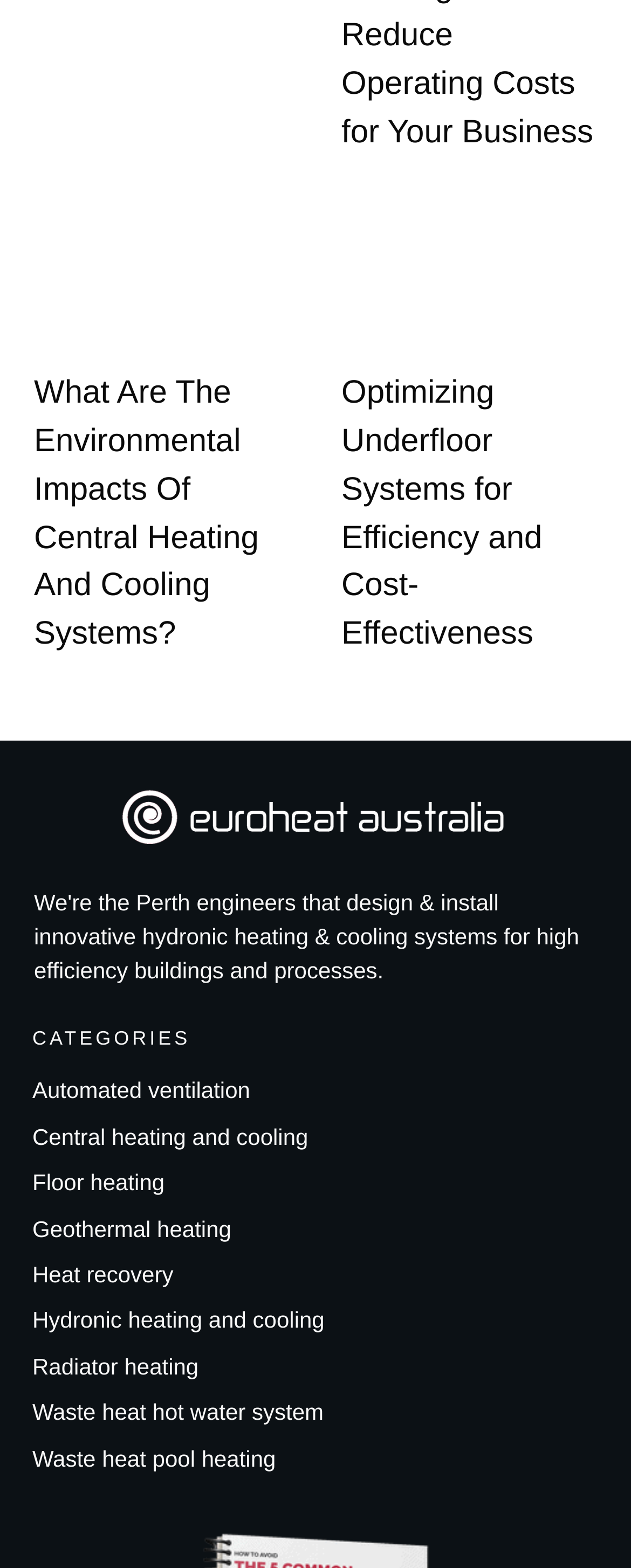Please determine the bounding box coordinates of the element's region to click in order to carry out the following instruction: "Read the article about optimizing underfloor systems for efficiency and cost-effectiveness". The coordinates should be four float numbers between 0 and 1, i.e., [left, top, right, bottom].

[0.538, 0.131, 0.949, 0.224]